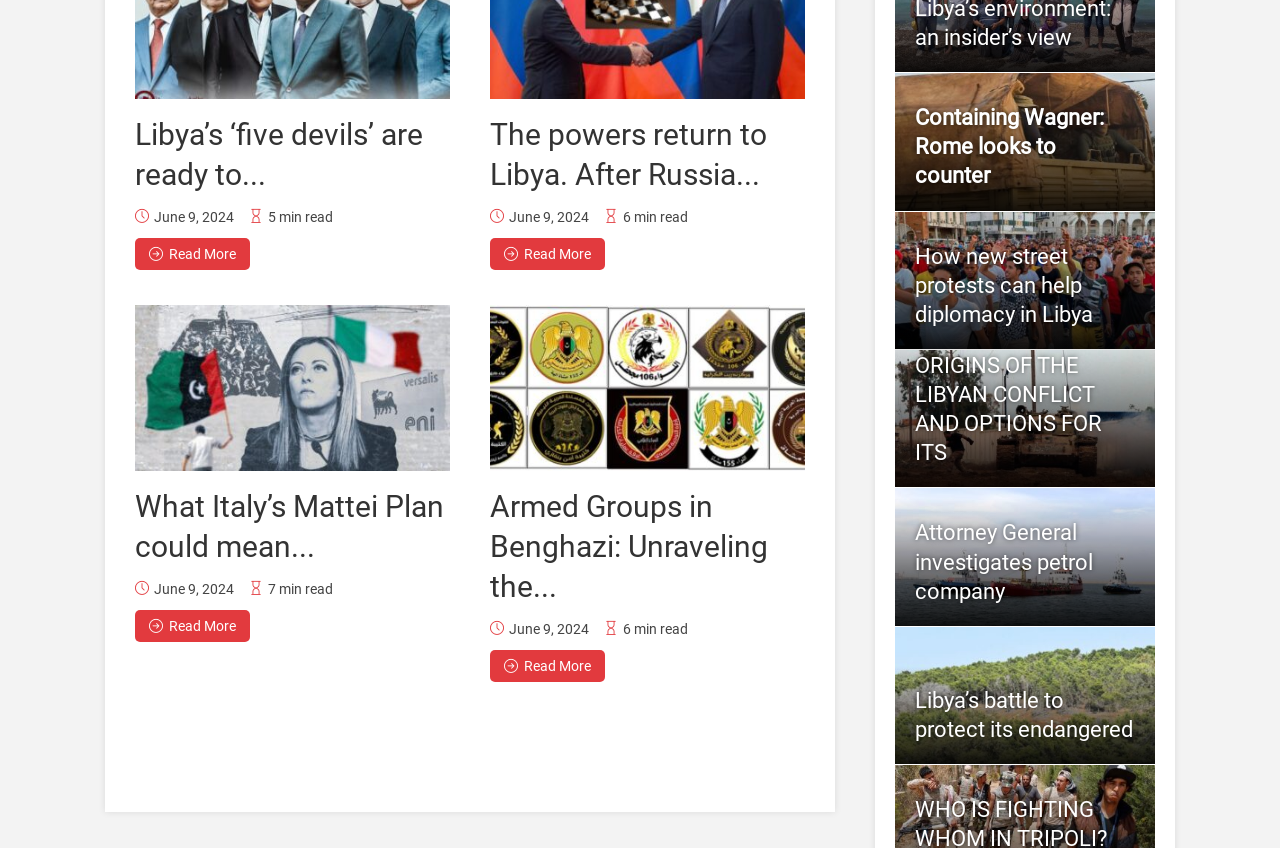Determine the bounding box coordinates of the target area to click to execute the following instruction: "View article about What Italy’s Mattei Plan could mean for North Africa."

[0.105, 0.359, 0.351, 0.555]